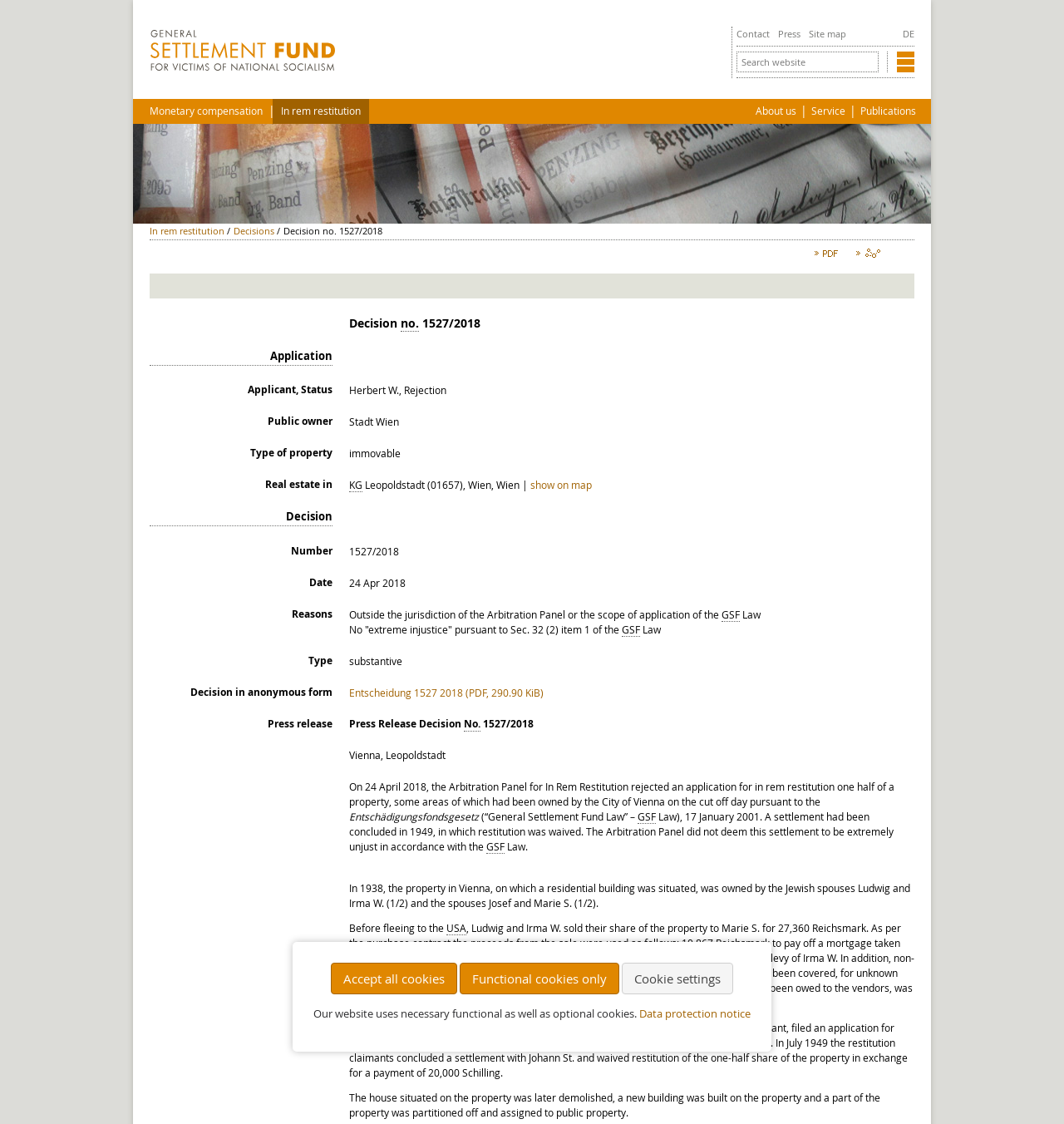Please examine the image and answer the question with a detailed explanation:
What is the date of the decision?

I found the answer by looking at the section 'Date' under the 'Decision' heading, where it is stated that the date of the decision is '24 Apr 2018'.